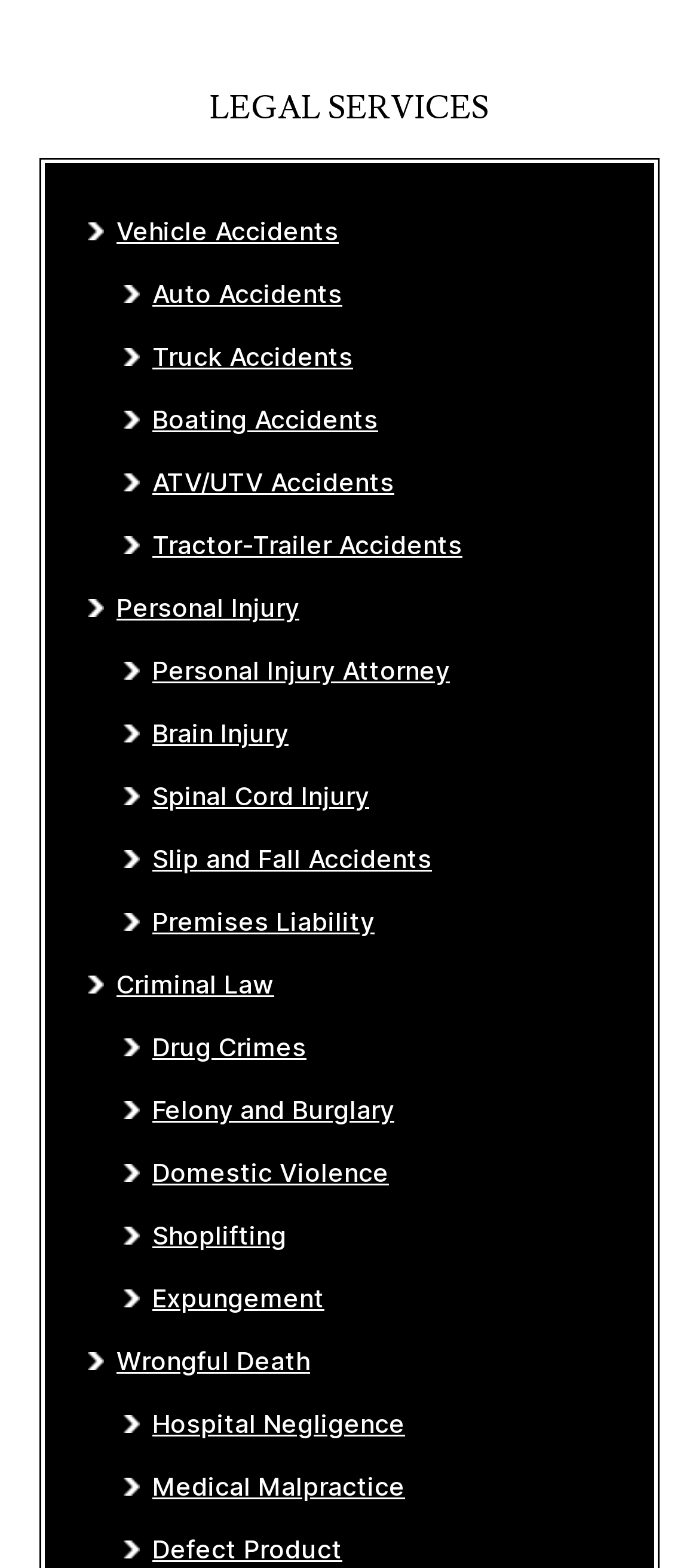Identify the bounding box coordinates for the UI element mentioned here: "Slip and Fall Accidents". Provide the coordinates as four float values between 0 and 1, i.e., [left, top, right, bottom].

[0.218, 0.537, 0.618, 0.557]